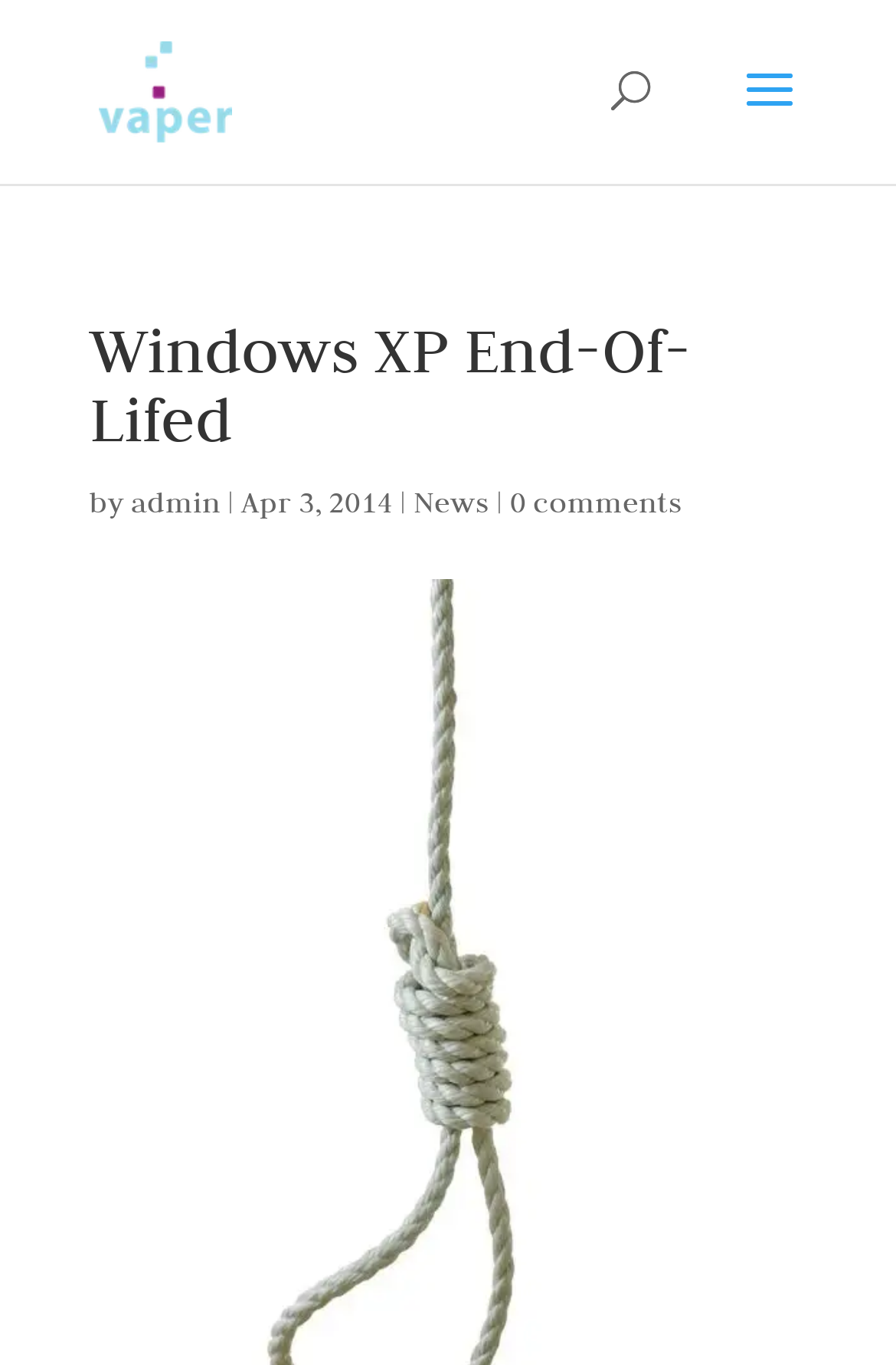Based on the description "News", find the bounding box of the specified UI element.

[0.462, 0.354, 0.546, 0.38]